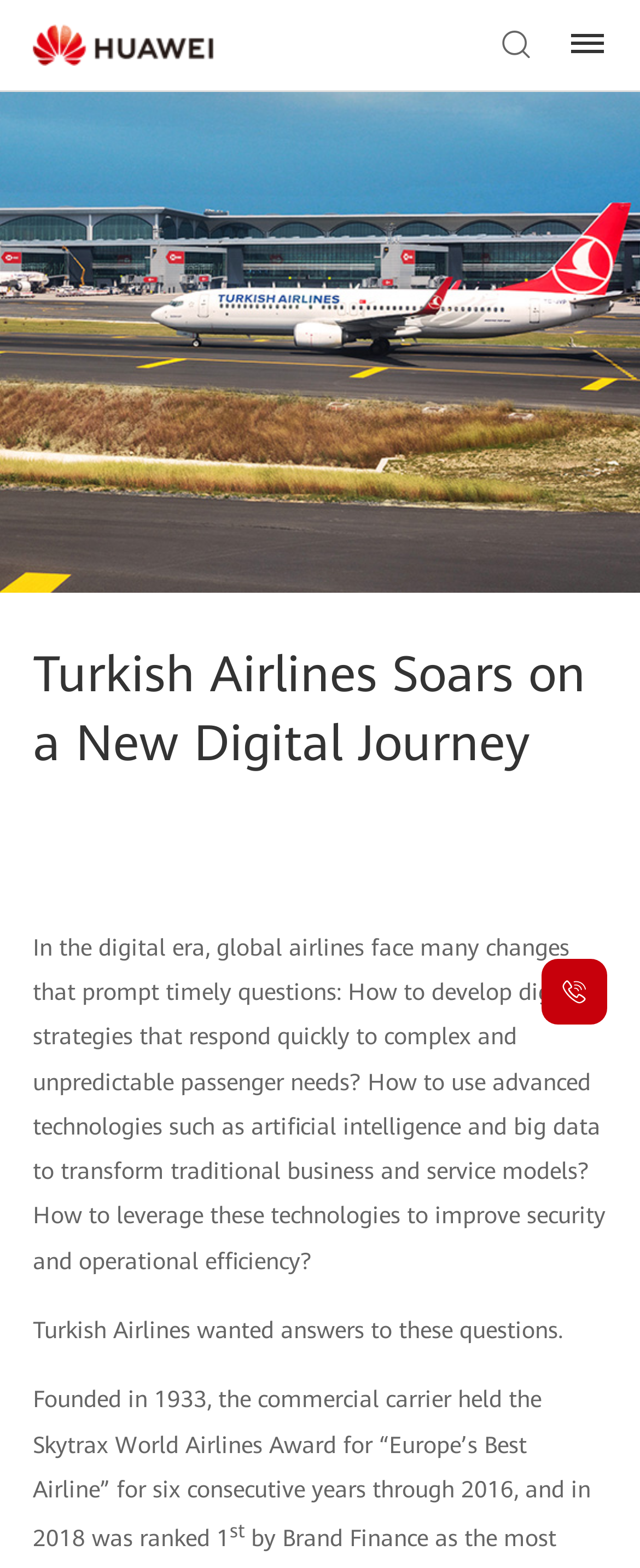What technologies is Turkish Airlines trying to use?
Please provide a comprehensive answer based on the details in the screenshot.

The webpage mentions that Turkish Airlines wants to use advanced technologies such as artificial intelligence and big data to transform traditional business and service models, indicating that these are the technologies they are trying to utilize.